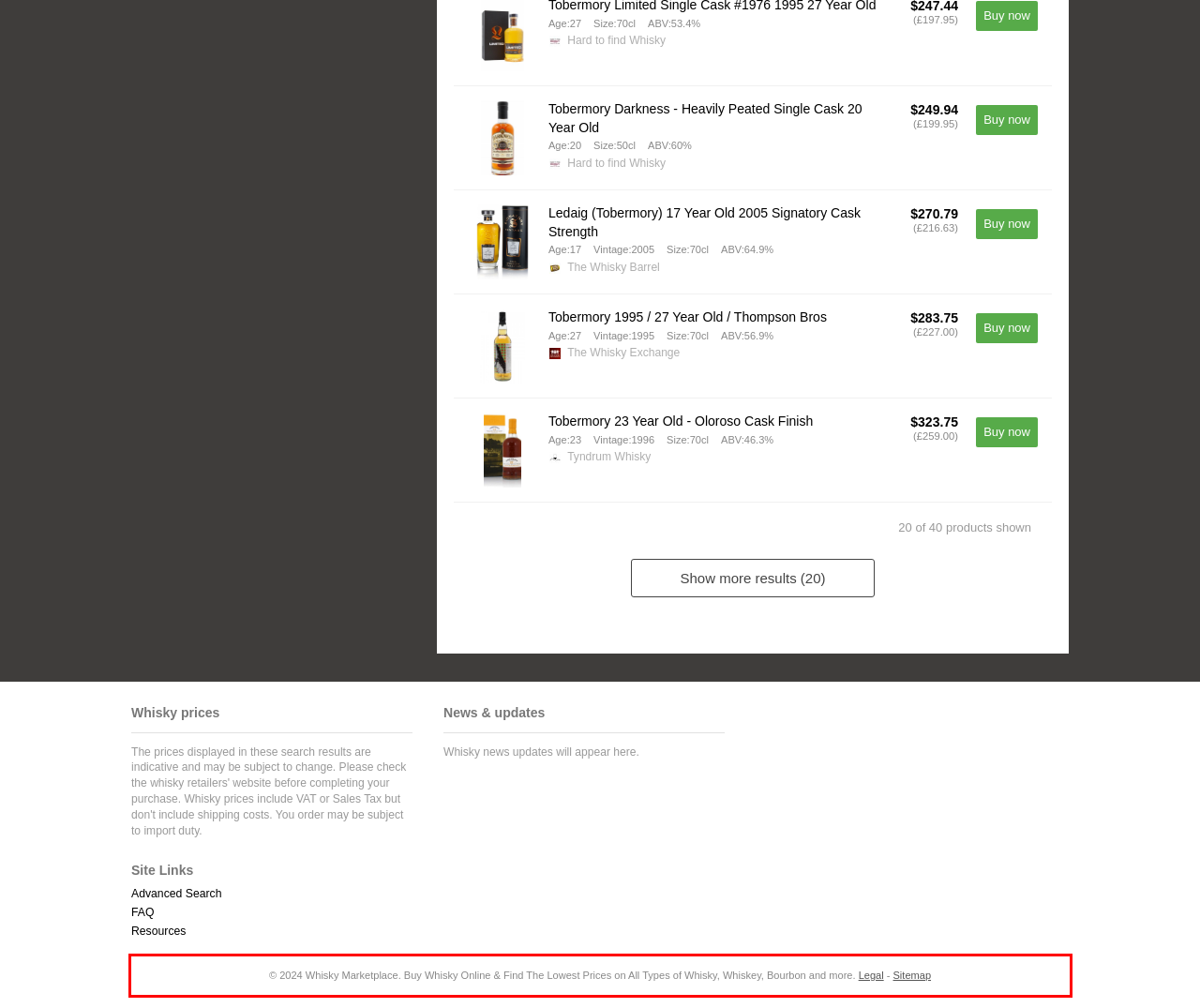Within the screenshot of the webpage, there is a red rectangle. Please recognize and generate the text content inside this red bounding box.

© 2024 Whisky Marketplace. Buy Whisky Online & Find The Lowest Prices on All Types of Whisky, Whiskey, Bourbon and more. Legal - Sitemap